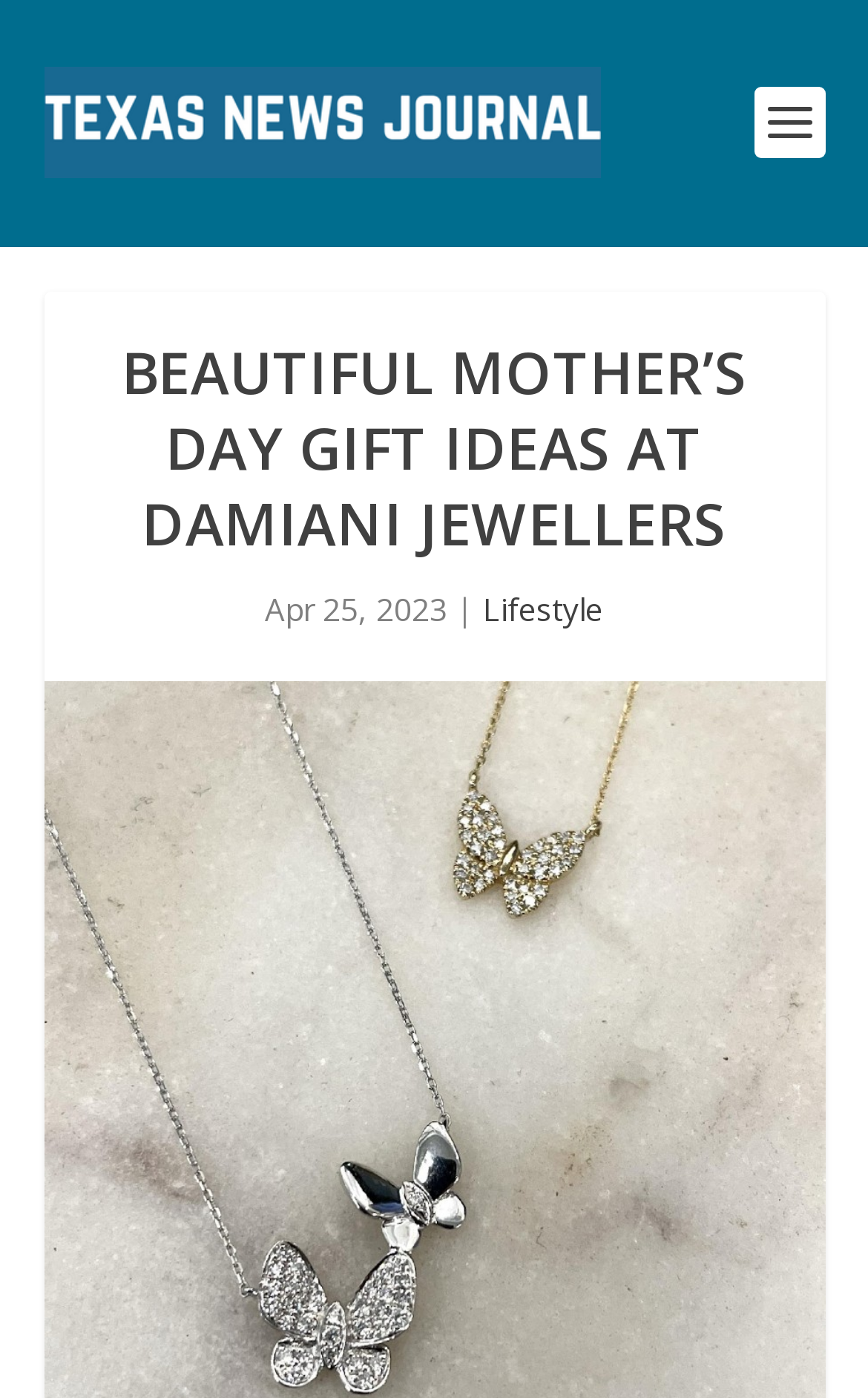Find the bounding box coordinates corresponding to the UI element with the description: "parent_node: Planning for Protest". The coordinates should be formatted as [left, top, right, bottom], with values as floats between 0 and 1.

None